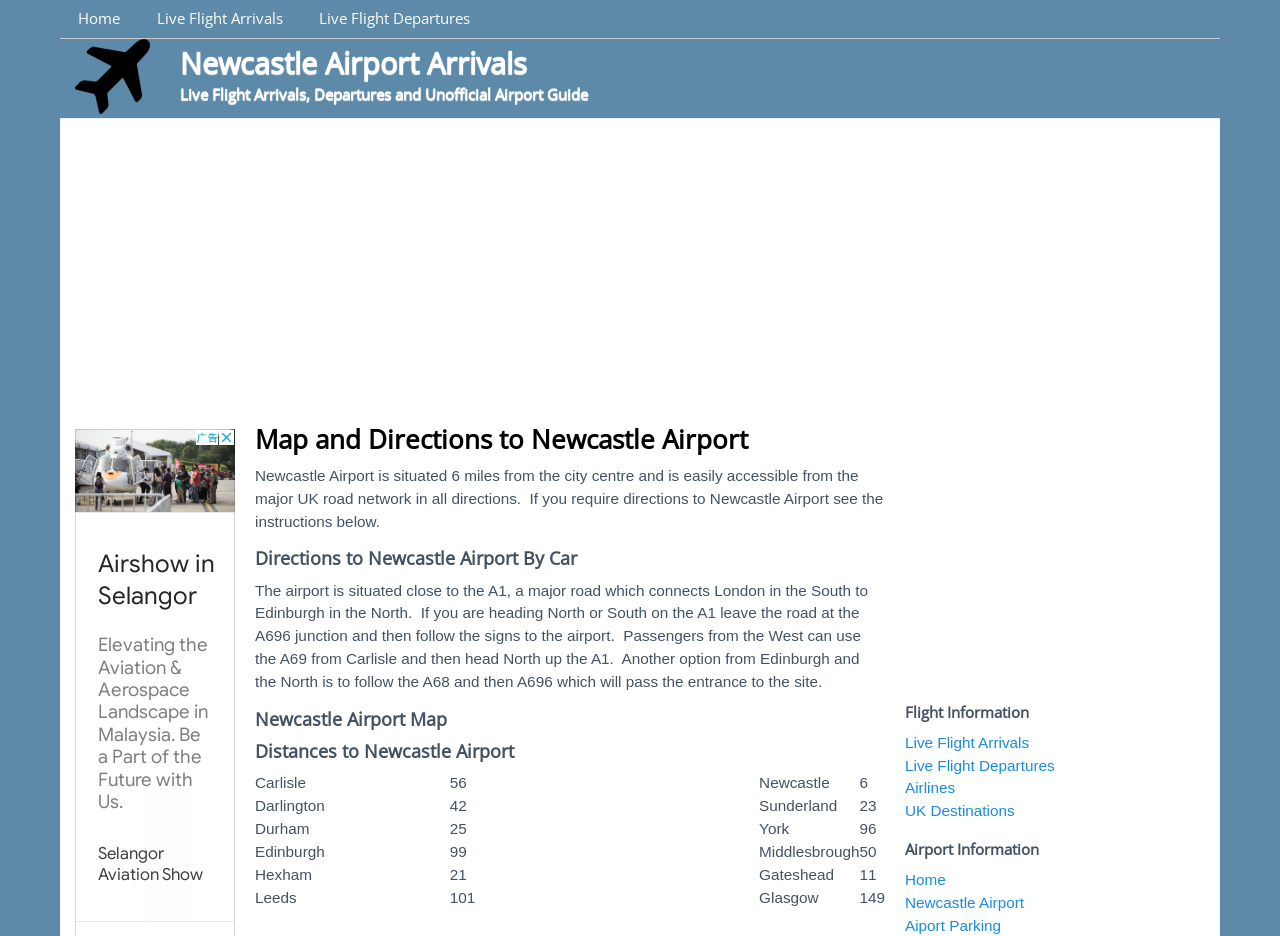Identify the bounding box coordinates for the element you need to click to achieve the following task: "View Live Flight Arrivals". The coordinates must be four float values ranging from 0 to 1, formatted as [left, top, right, bottom].

[0.108, 0.0, 0.235, 0.04]